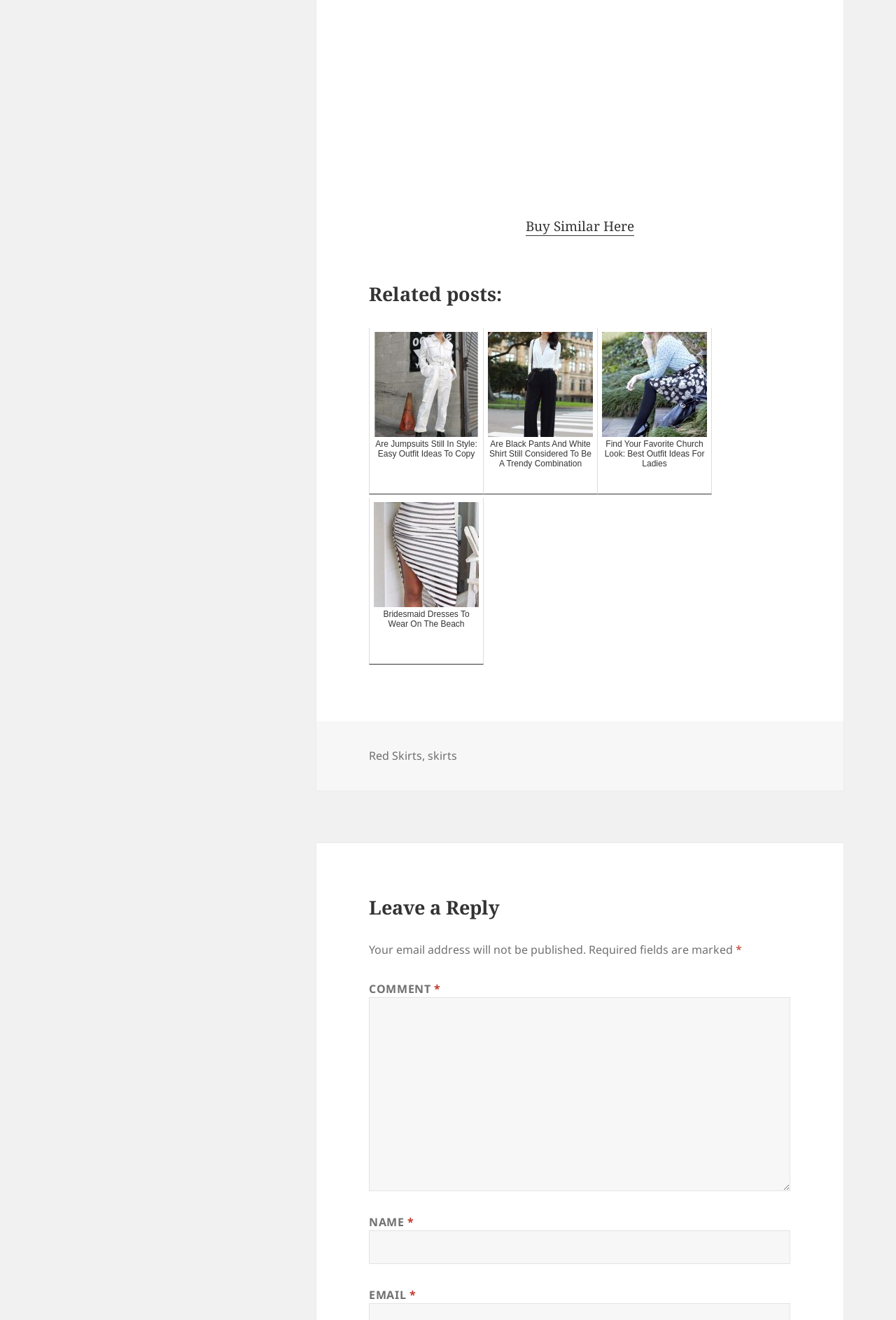Review the image closely and give a comprehensive answer to the question: What is the purpose of the 'Buy Similar Here' link?

The 'Buy Similar Here' link is located at the top of the webpage, indicating that it is a call-to-action button. Its purpose is to allow users to purchase similar products related to the content of the webpage.